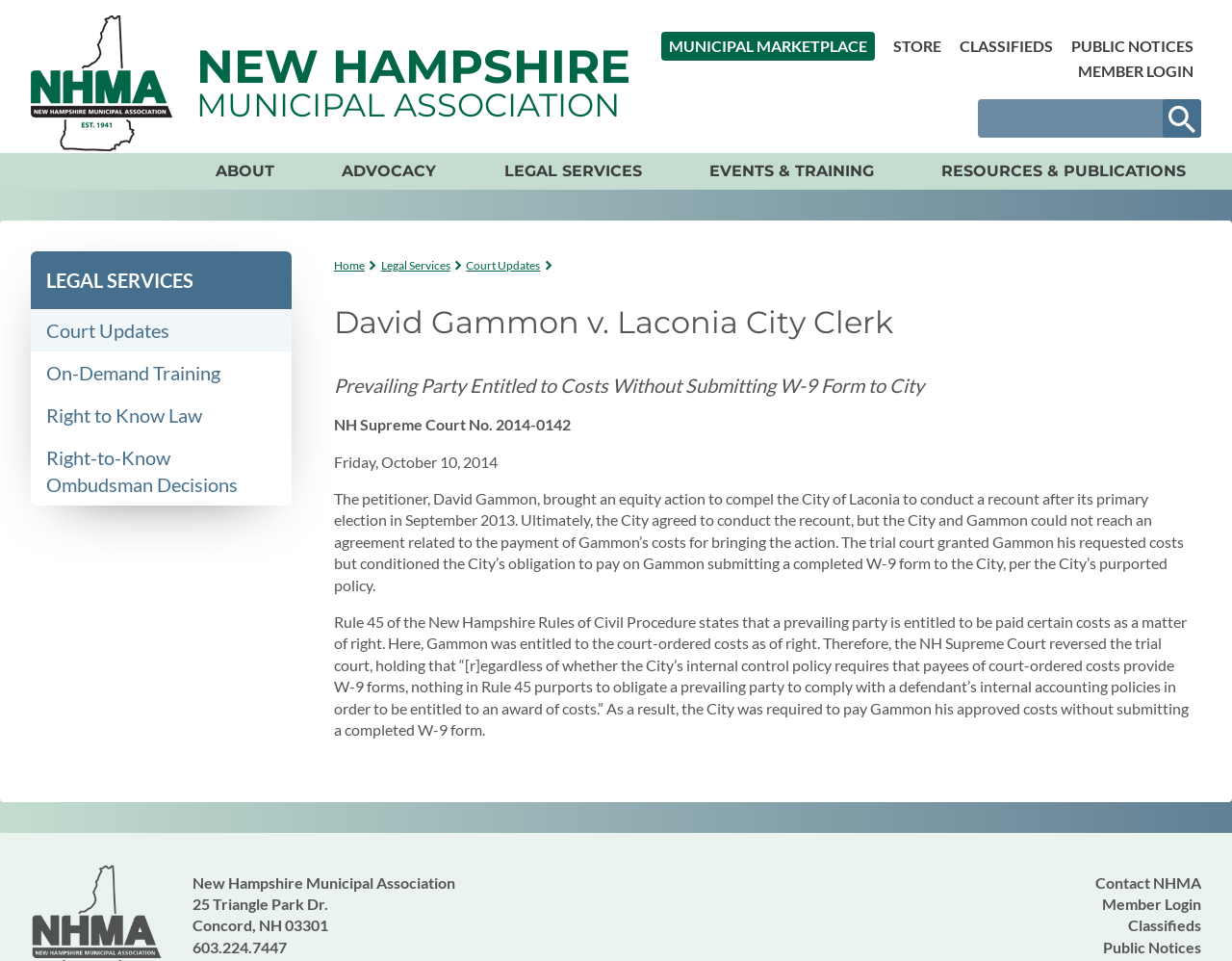Identify the bounding box coordinates of the element to click to follow this instruction: 'Contact NHMA'. Ensure the coordinates are four float values between 0 and 1, provided as [left, top, right, bottom].

[0.889, 0.908, 0.975, 0.927]